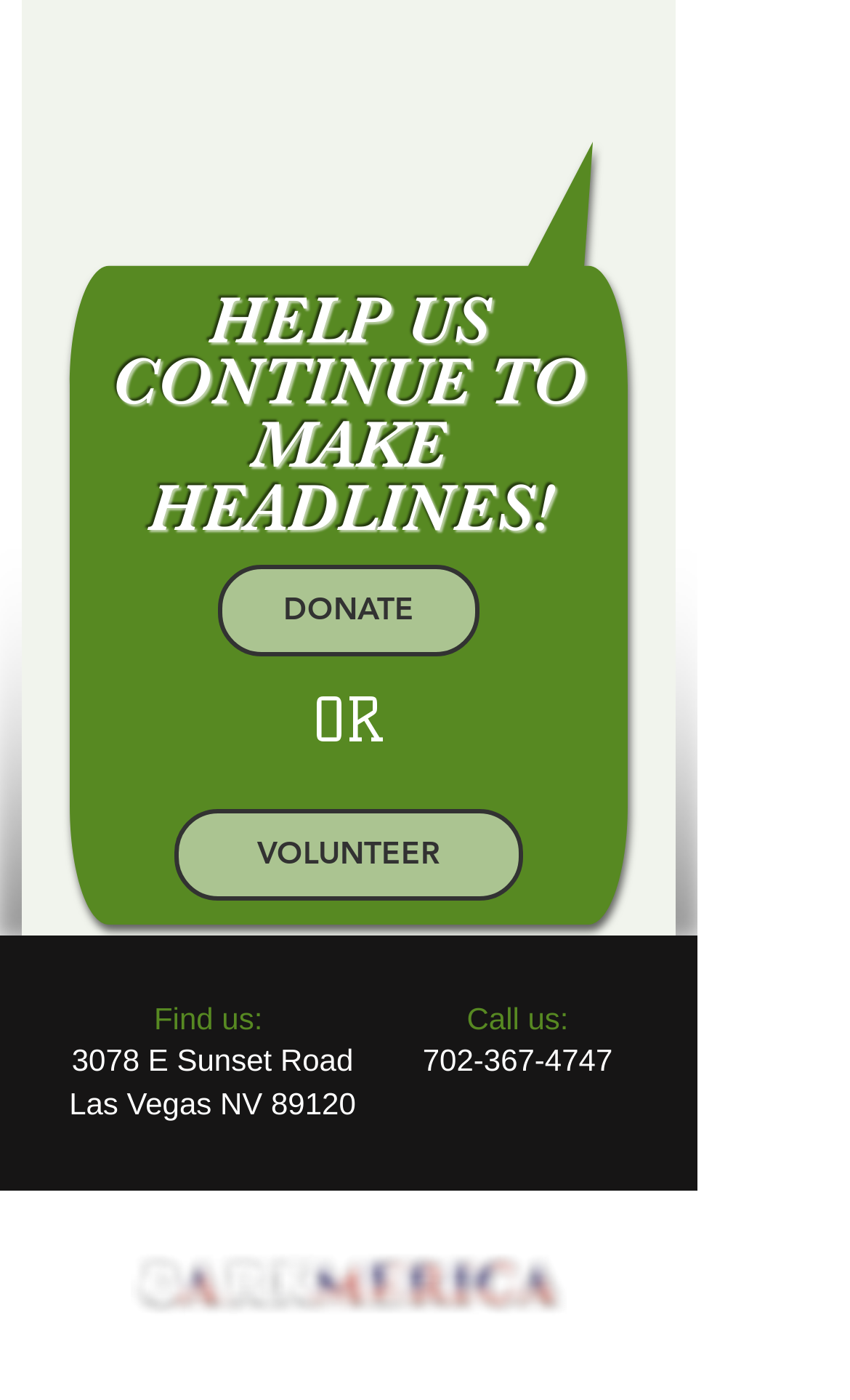Find the bounding box coordinates corresponding to the UI element with the description: "702-367-4747". The coordinates should be formatted as [left, top, right, bottom], with values as floats between 0 and 1.

[0.497, 0.745, 0.721, 0.77]